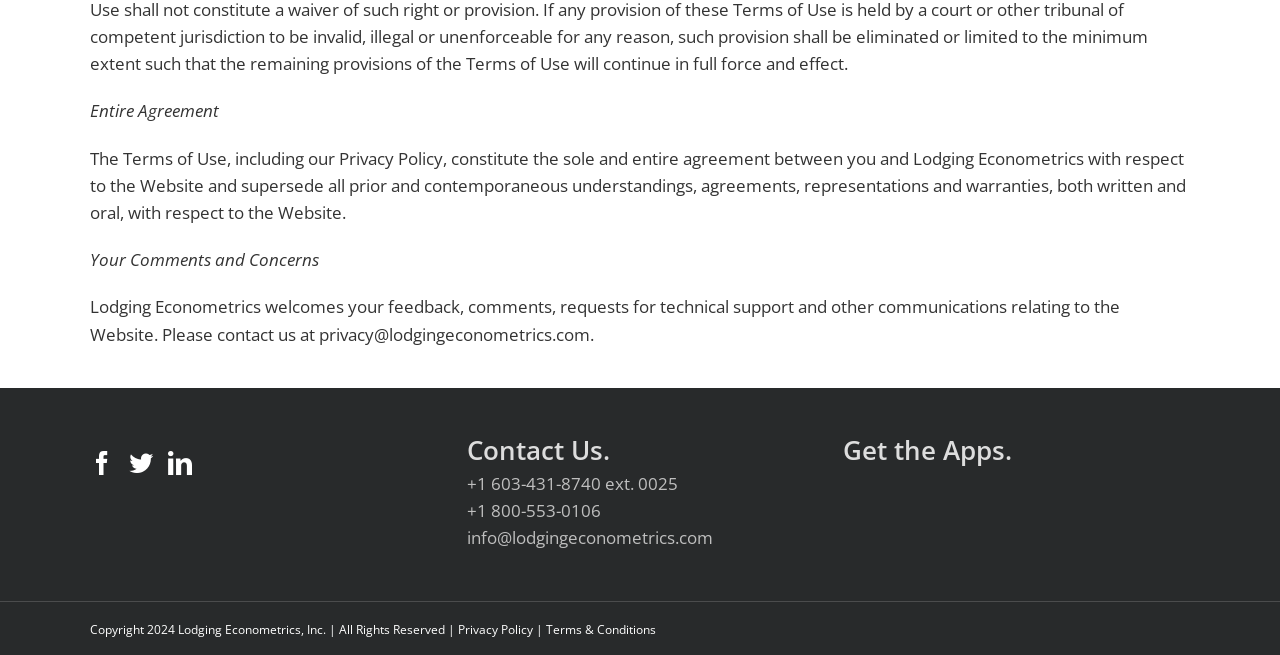What is the copyright year mentioned on the webpage?
From the image, respond using a single word or phrase.

2024